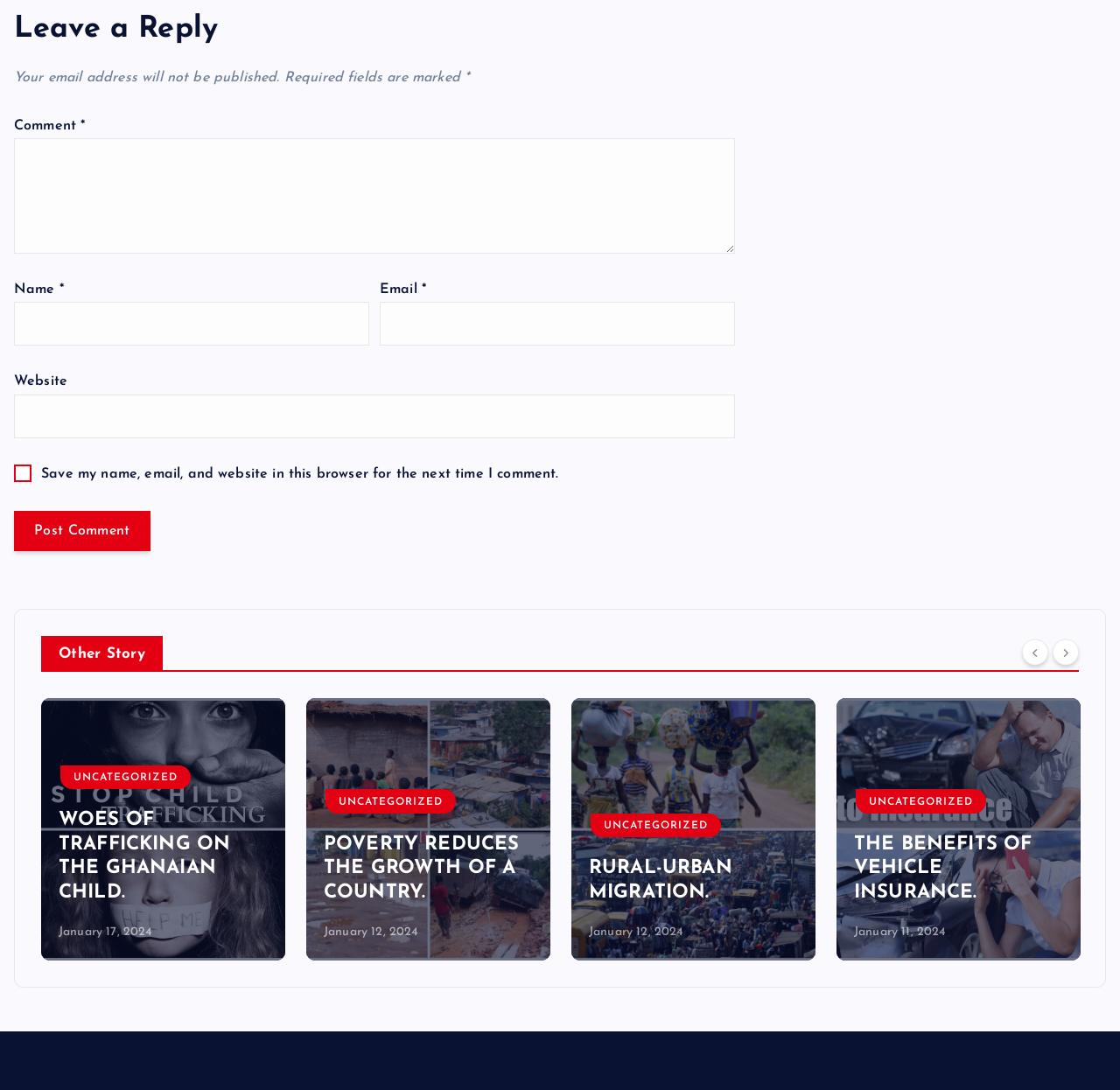Find and specify the bounding box coordinates that correspond to the clickable region for the instruction: "Leave a reply".

[0.012, 0.011, 0.656, 0.045]